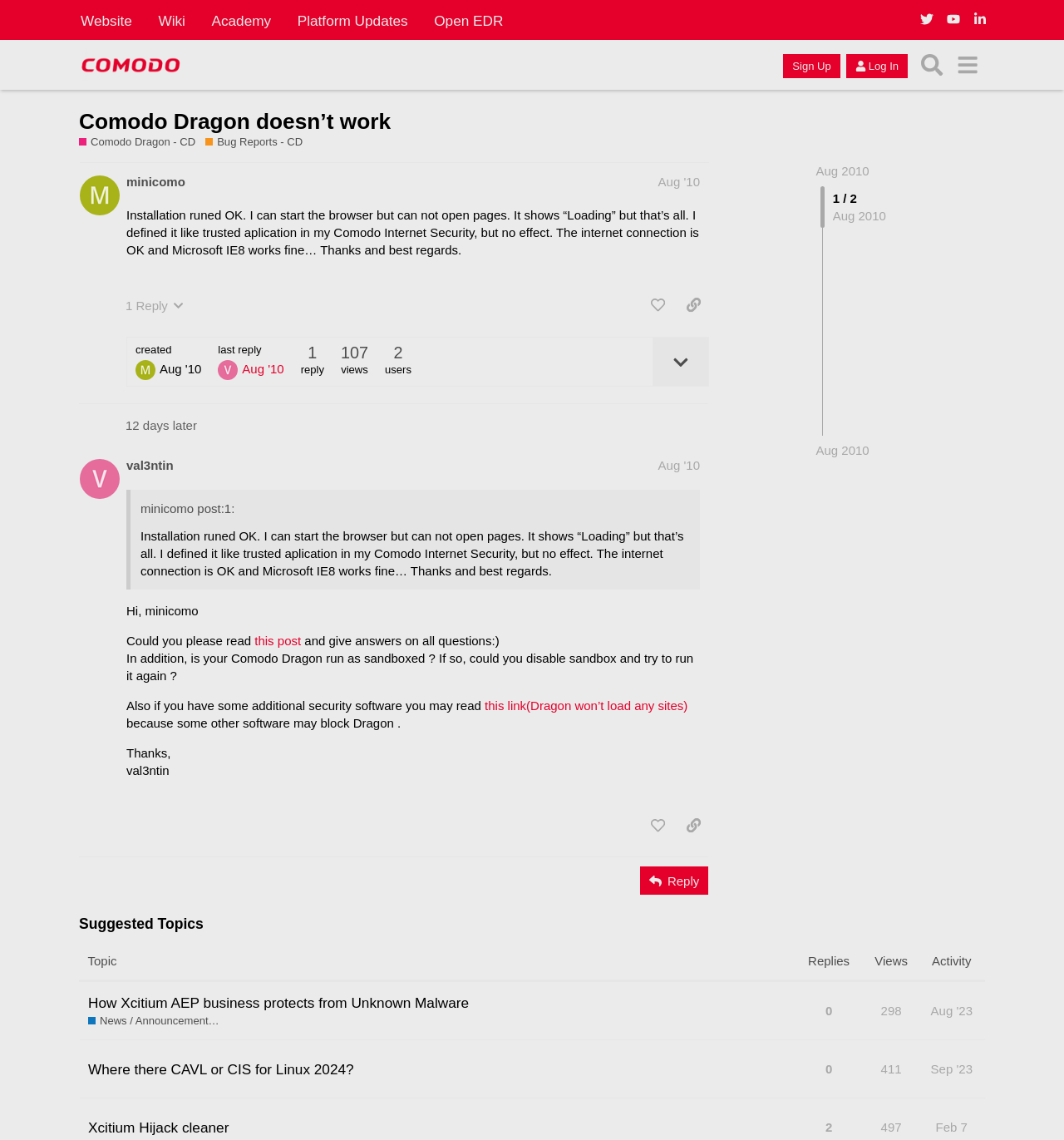Determine the bounding box coordinates for the clickable element to execute this instruction: "Click on the 'Sign Up' button". Provide the coordinates as four float numbers between 0 and 1, i.e., [left, top, right, bottom].

[0.736, 0.047, 0.79, 0.069]